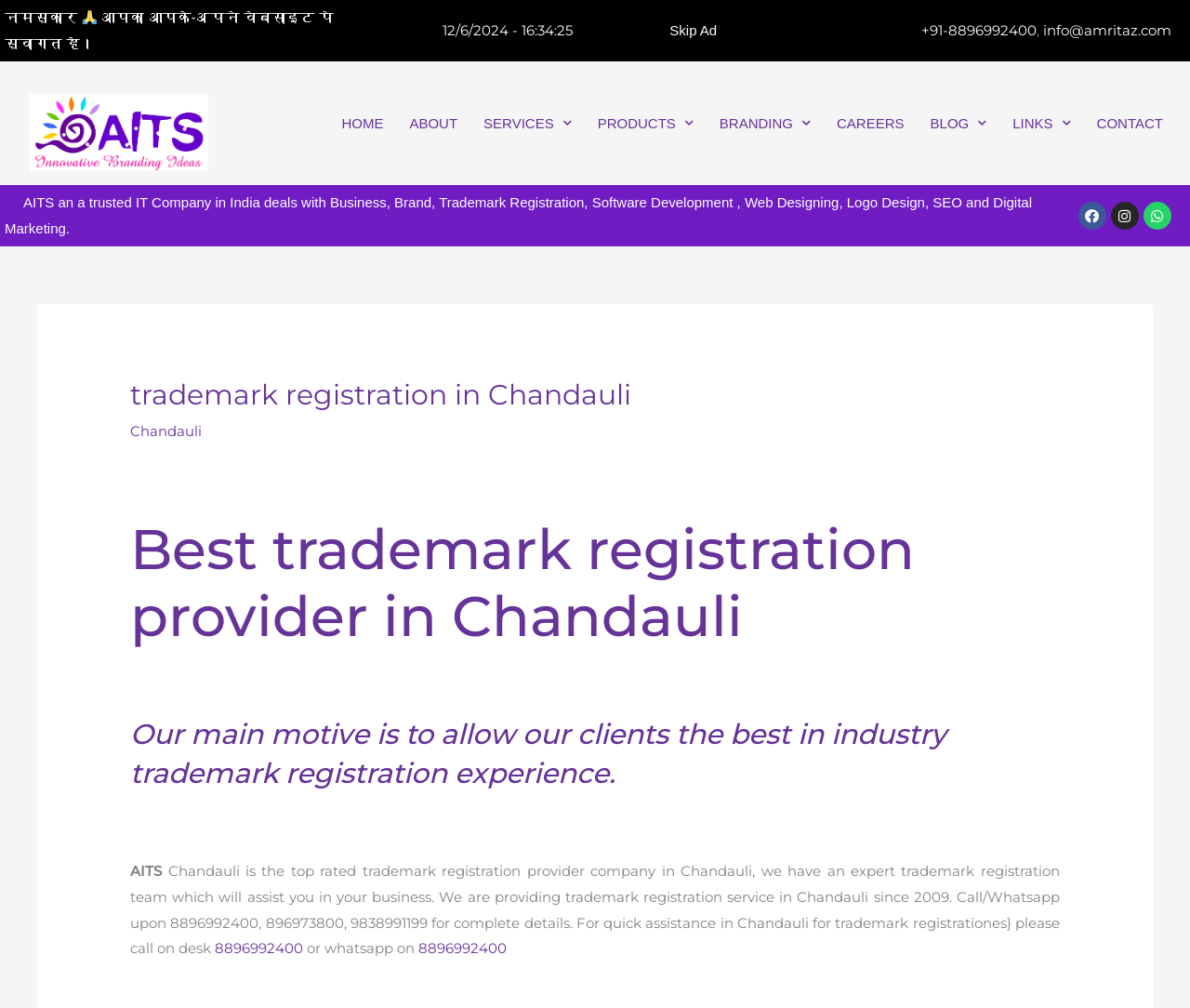What is the company's expertise in?
Please provide a comprehensive answer to the question based on the webpage screenshot.

The company, AITS, has an expert trademark registration team which will assist clients in their business, as mentioned in the webpage.